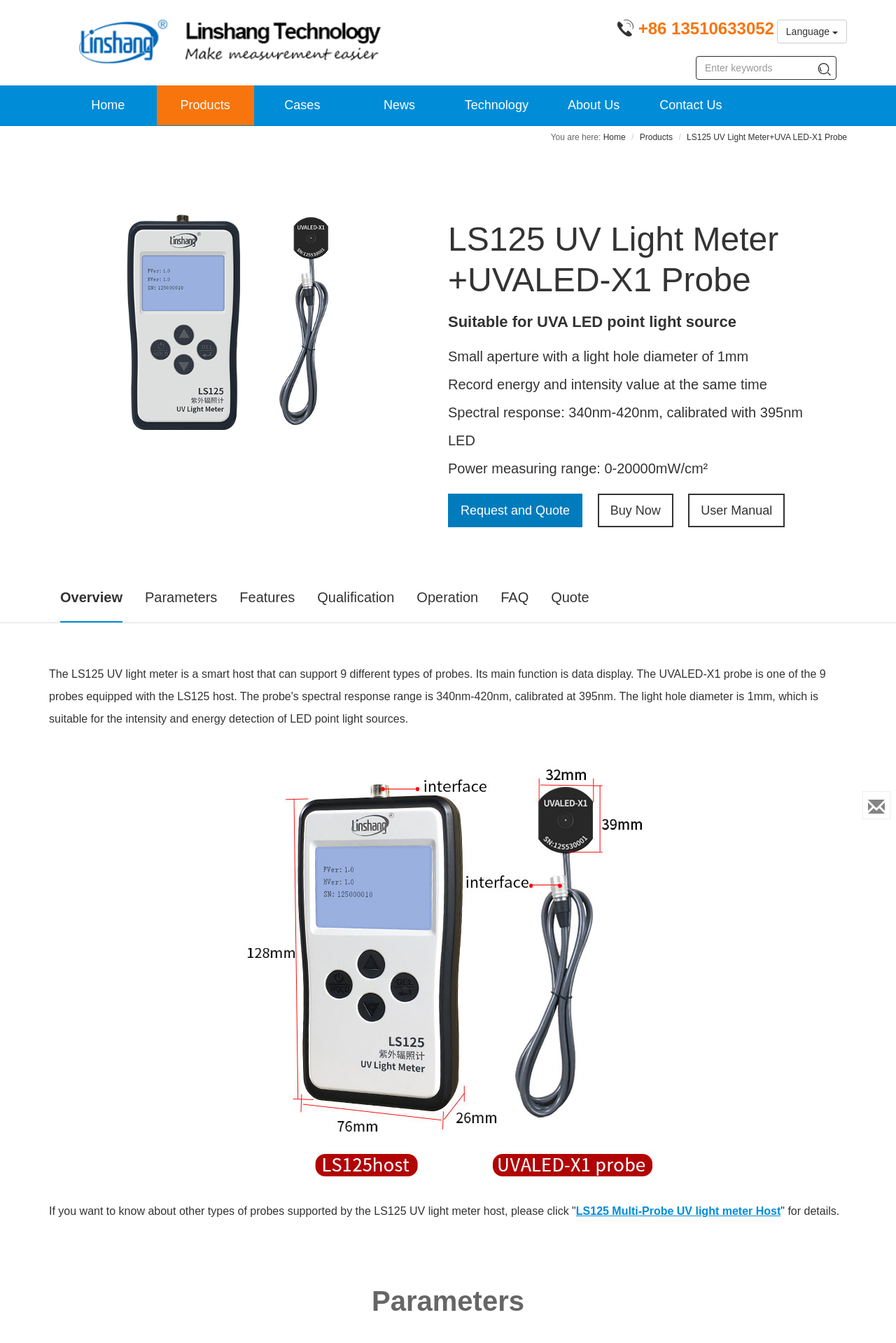Identify the bounding box for the UI element described as: "Products". Ensure the coordinates are four float numbers between 0 and 1, formatted as [left, top, right, bottom].

[0.714, 0.099, 0.751, 0.106]